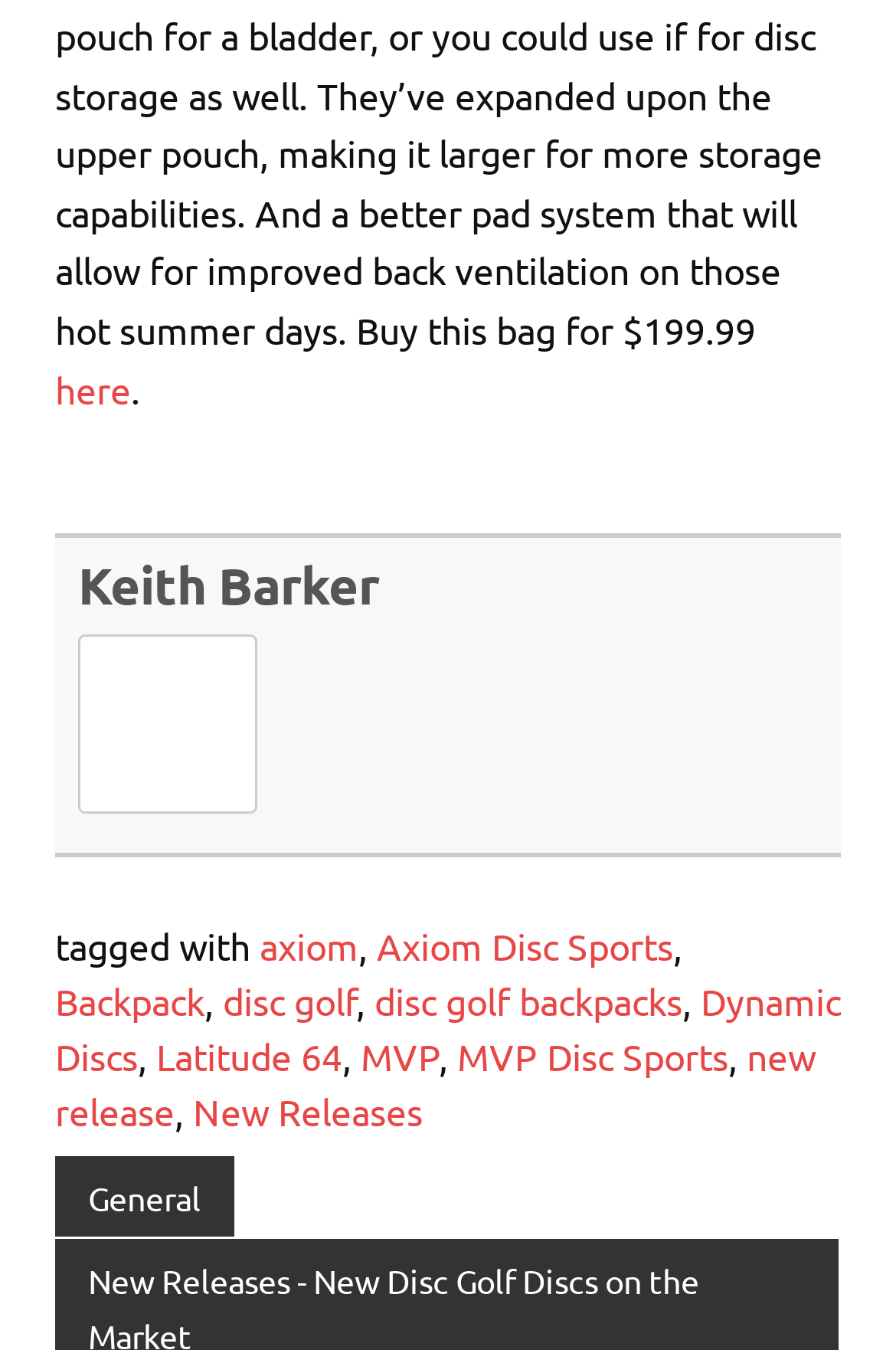What is the first tag mentioned?
Using the image, respond with a single word or phrase.

axiom